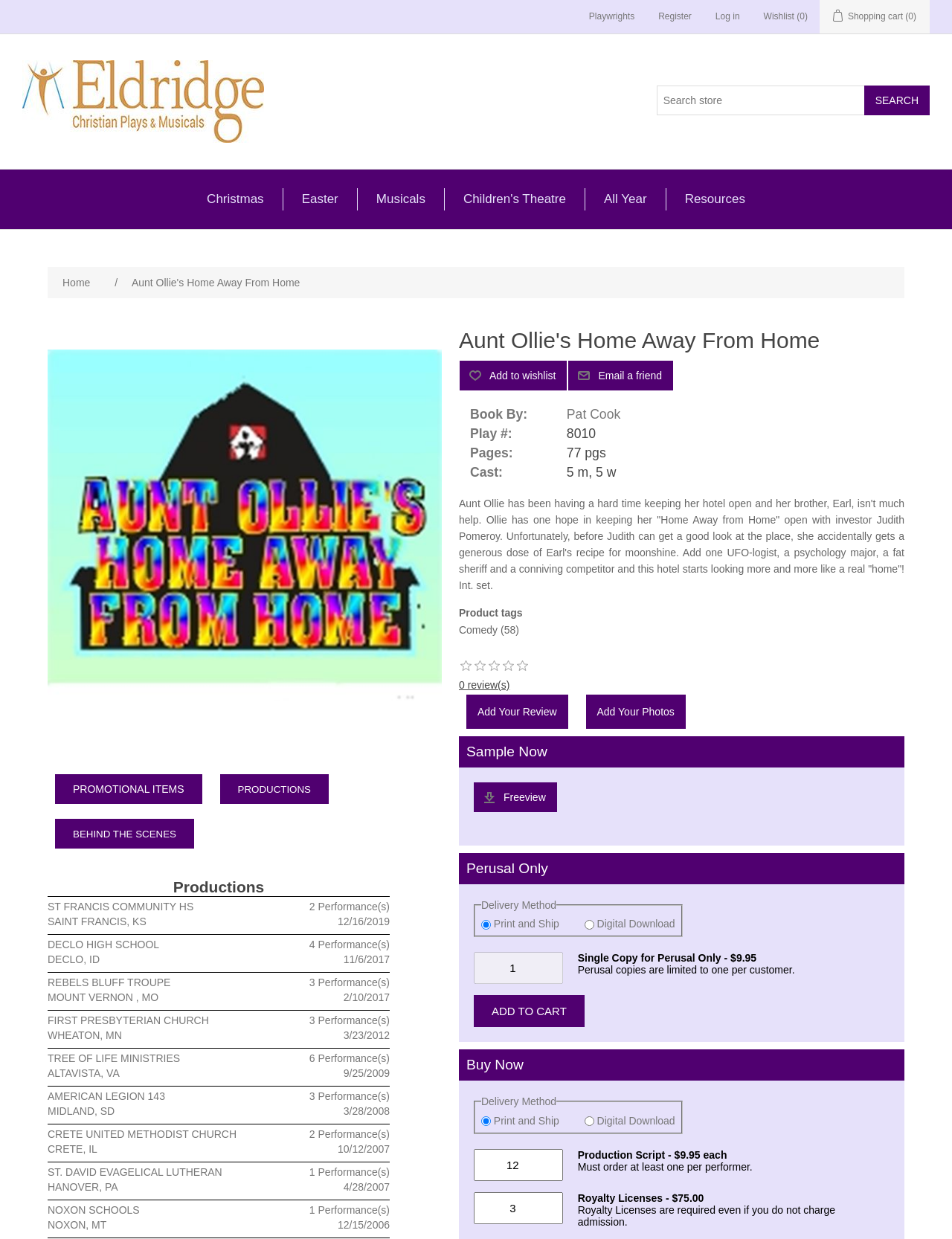Find the bounding box coordinates of the clickable region needed to perform the following instruction: "Add to wishlist". The coordinates should be provided as four float numbers between 0 and 1, i.e., [left, top, right, bottom].

[0.483, 0.291, 0.596, 0.315]